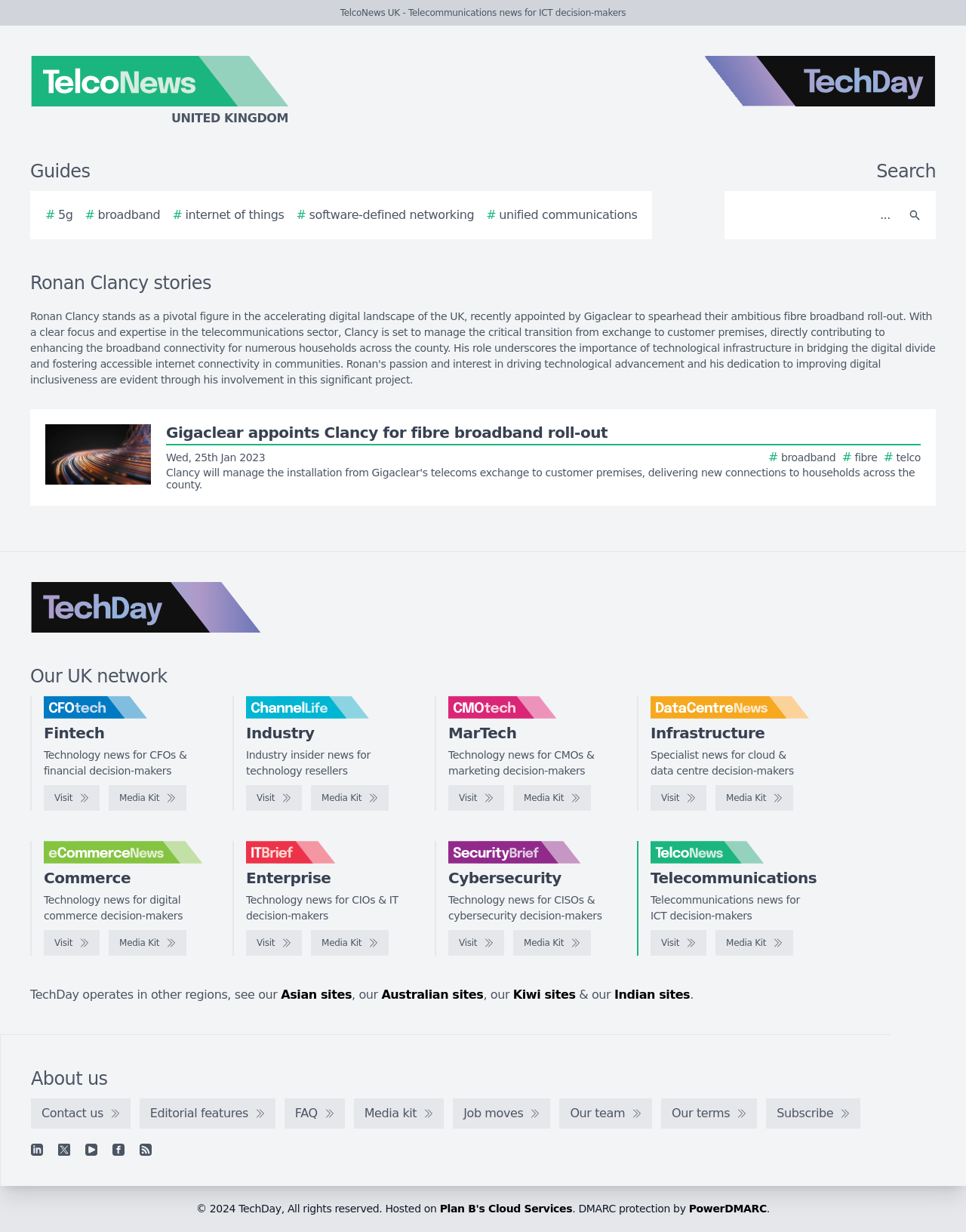Identify the bounding box coordinates for the element you need to click to achieve the following task: "Search for something". Provide the bounding box coordinates as four float numbers between 0 and 1, in the form [left, top, right, bottom].

None